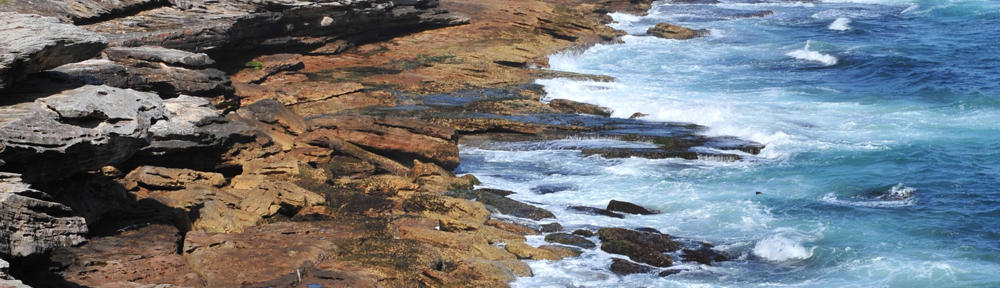With reference to the image, please provide a detailed answer to the following question: What effect does the sunlight have on the rock formations?

The caption states that the sunlight 'enhances the beauty of this seascape' and 'illuminates the rich tones of the rock formations', suggesting that the sunlight accentuates the natural beauty and colors of the rocks.